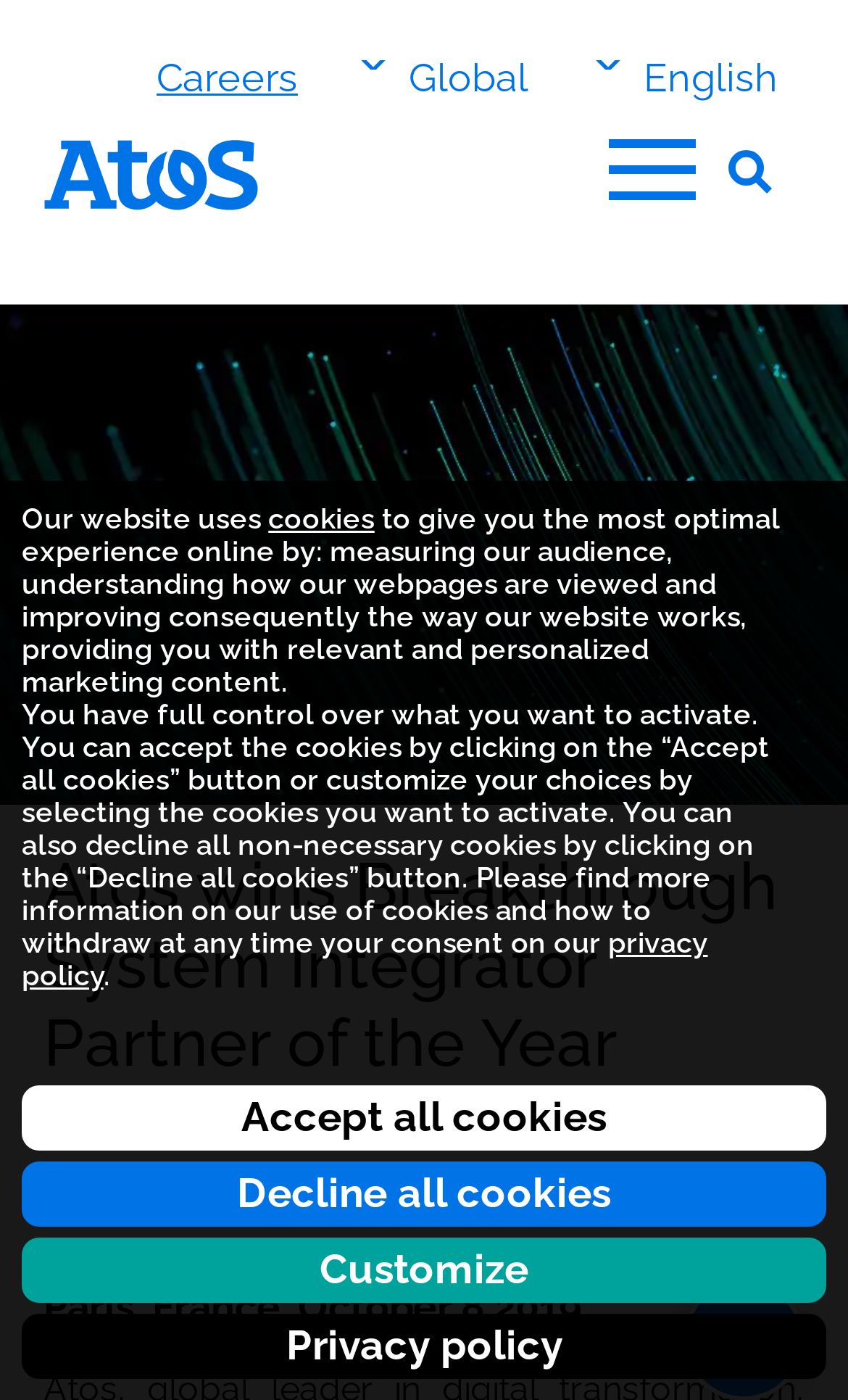Please respond in a single word or phrase: 
How many navigation menus are there on the website?

Two